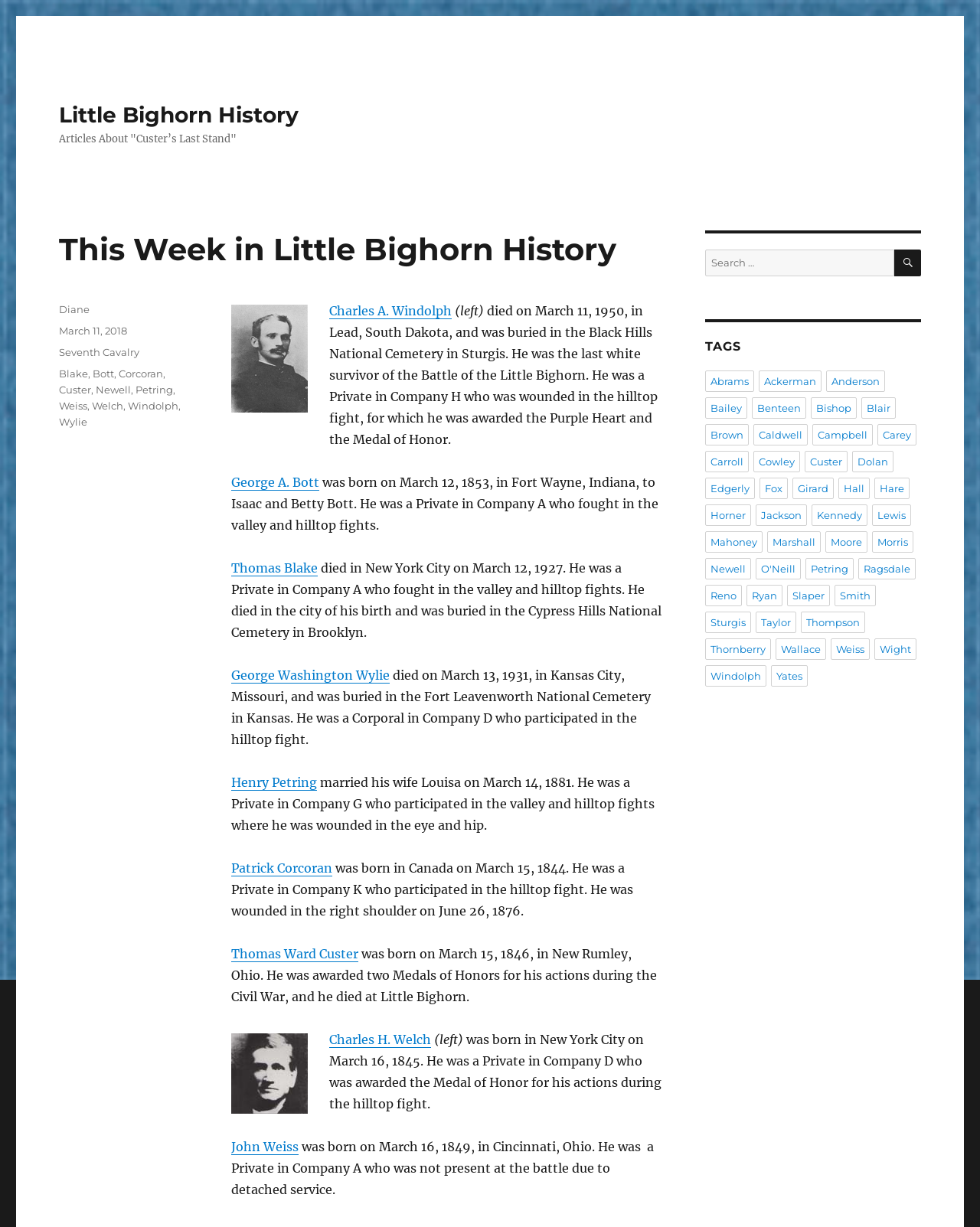Please determine the bounding box coordinates of the clickable area required to carry out the following instruction: "Read 5 Best Brands of School Backpack article". The coordinates must be four float numbers between 0 and 1, represented as [left, top, right, bottom].

None